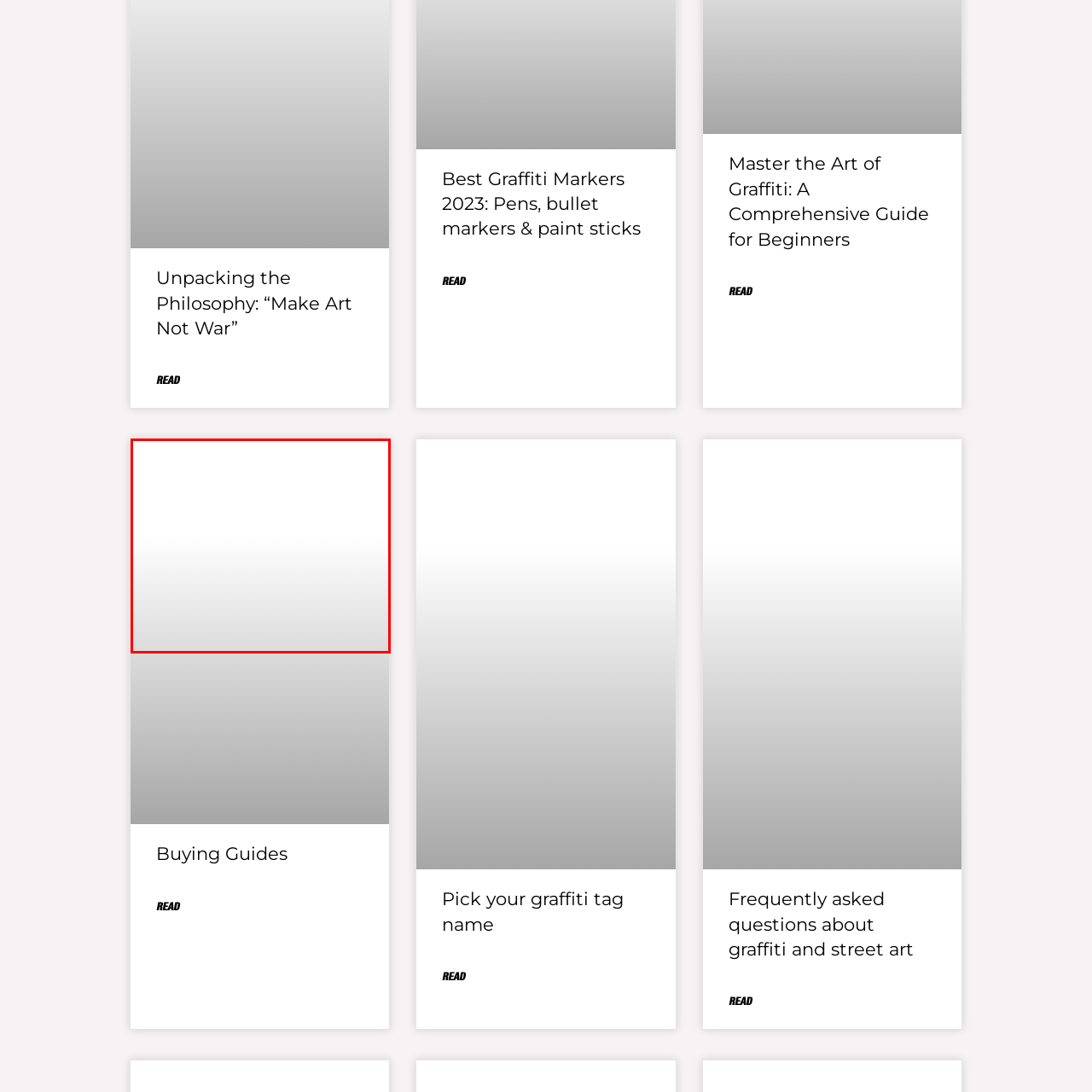What is the significance of selecting the right equipment?
Inspect the image enclosed within the red bounding box and provide a detailed answer to the question, using insights from the image.

Selecting the right equipment is crucial for mastering graffiti techniques, as it allows artists to explore their creative potential and produce high-quality artwork. The image highlights the importance of choosing the correct tools to achieve this goal.